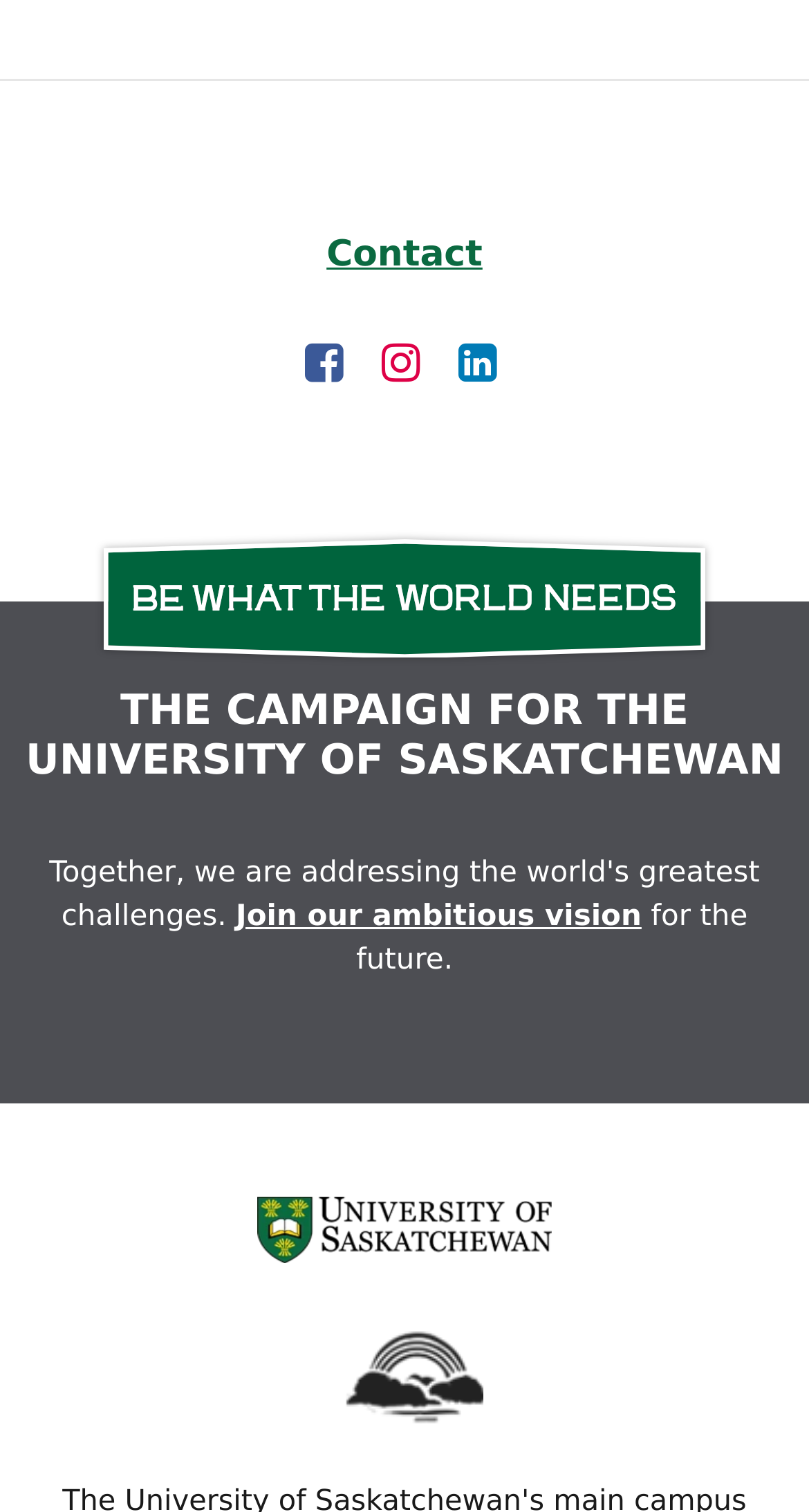Kindly respond to the following question with a single word or a brief phrase: 
How many social media platforms are linked?

3